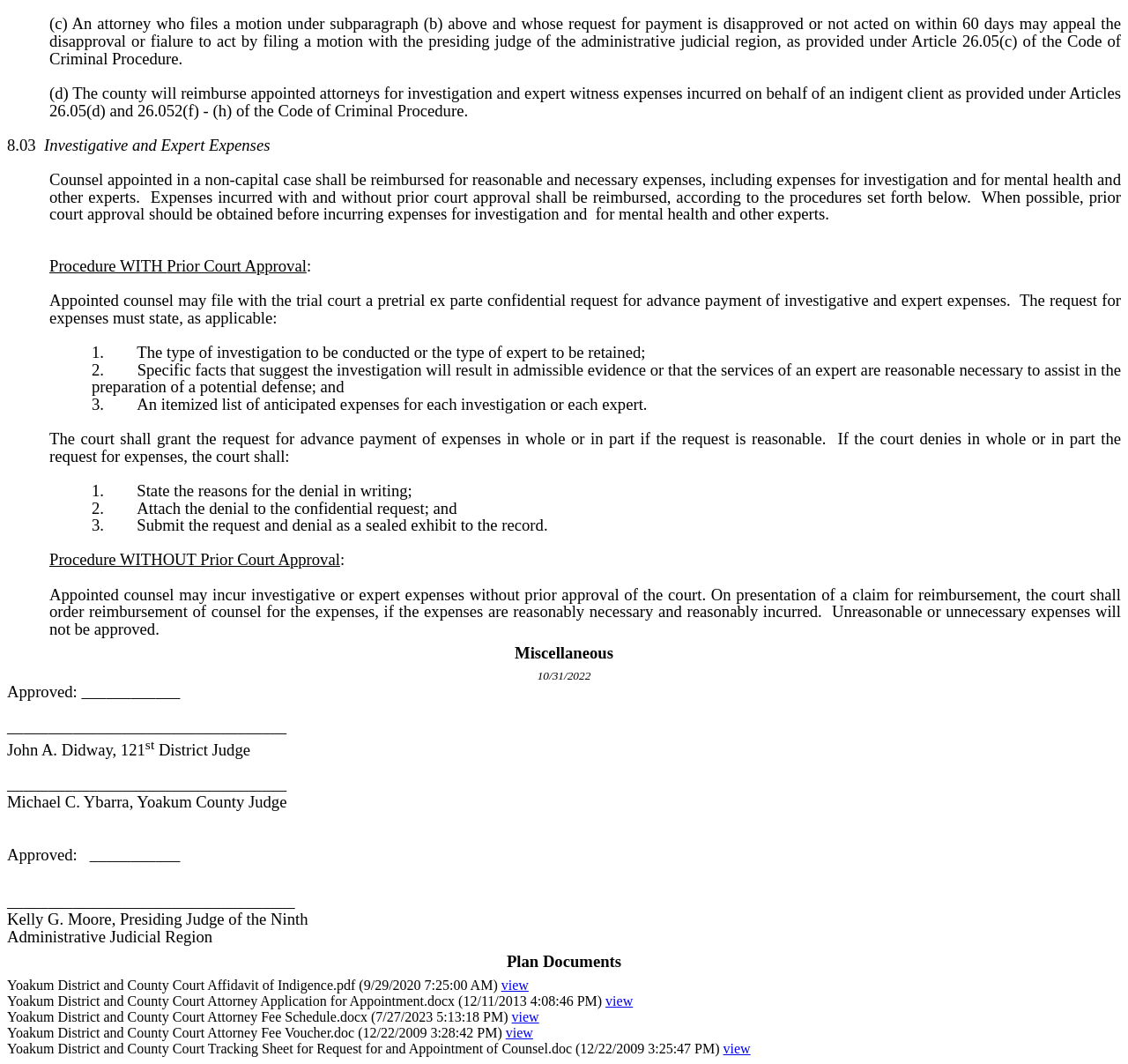Please determine the bounding box coordinates for the UI element described as: "view".

[0.448, 0.963, 0.473, 0.977]